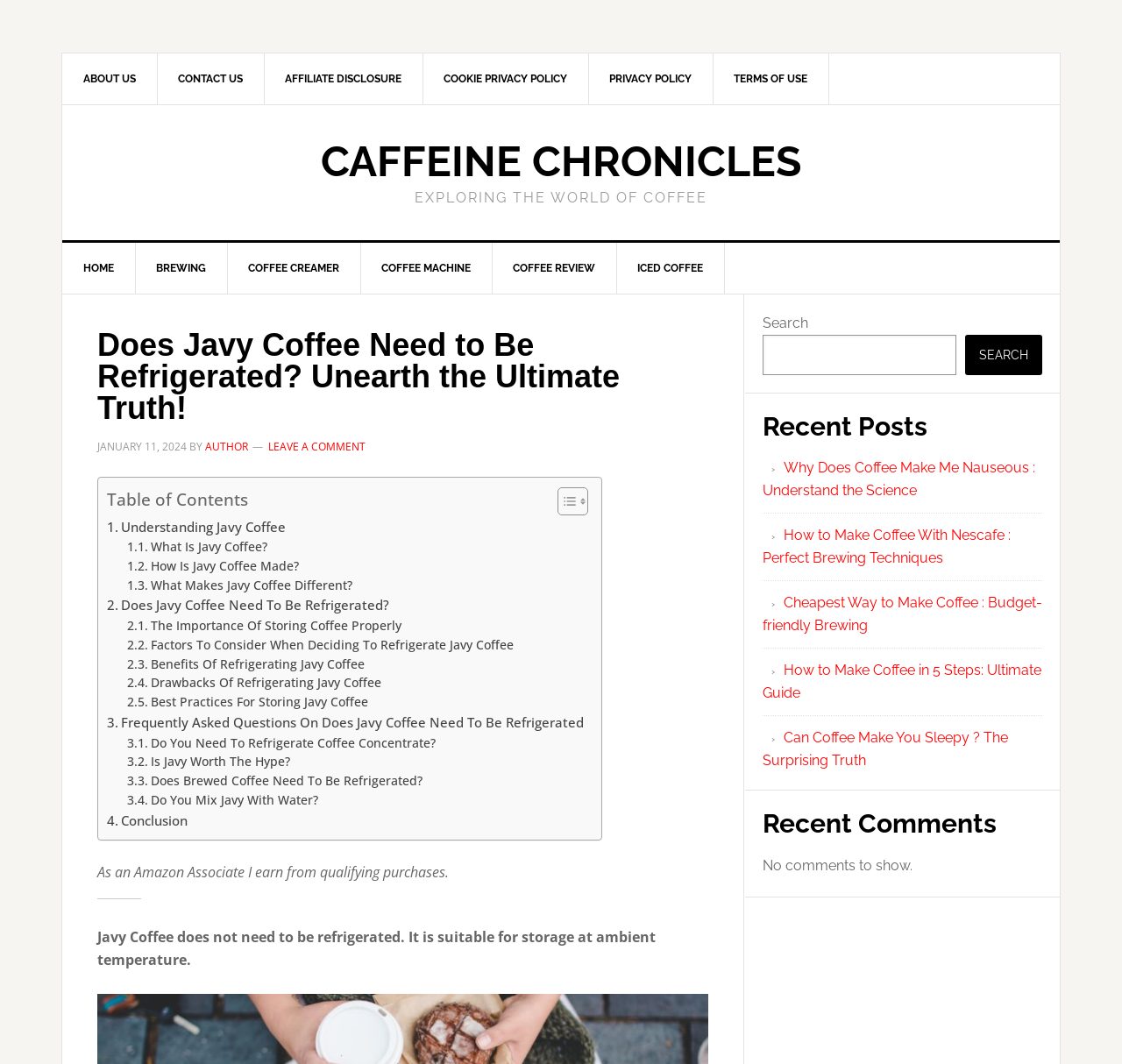Using the provided description Cookie Privacy Policy, find the bounding box coordinates for the UI element. Provide the coordinates in (top-left x, top-left y, bottom-right x, bottom-right y) format, ensuring all values are between 0 and 1.

[0.377, 0.05, 0.525, 0.098]